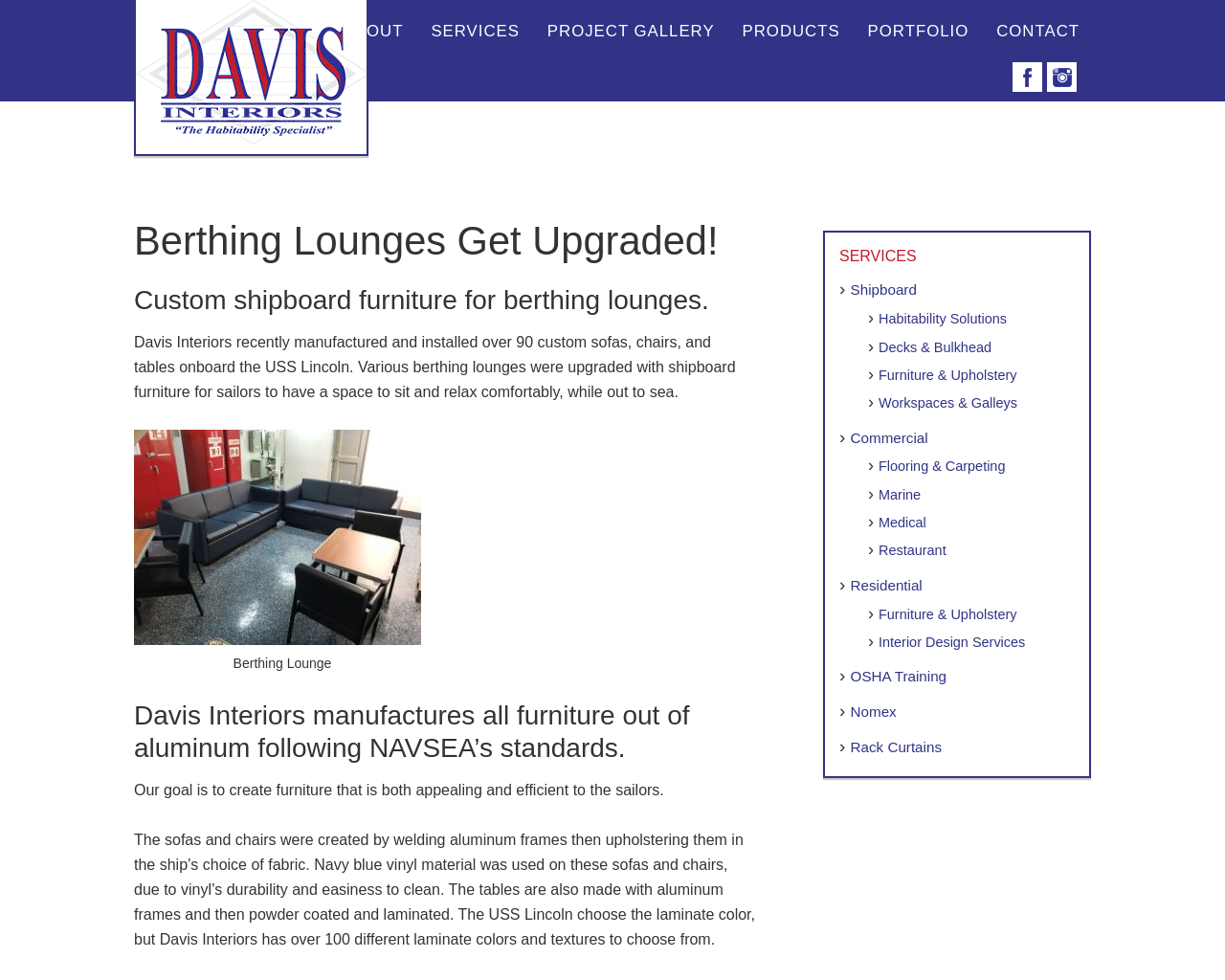Offer a detailed explanation of the webpage layout and contents.

The webpage is about Davis Interiors, a company that manufactures and installs custom shipboard furniture. At the top of the page, there is a navigation menu with links to different sections of the website, including "About", "Services", "Project Gallery", "Products", "Portfolio", and "Contact". Below the navigation menu, there is a header section with a heading that reads "Berthing Lounges Get Upgraded!" and a subheading that says "Custom shipboard furniture for berthing lounges."

The main content of the page is divided into two sections. On the left side, there is a section that describes a project where Davis Interiors manufactured and installed custom furniture onboard the USS Lincoln. The text explains that the company created over 90 custom sofas, chairs, and tables for the ship's berthing lounges. There is also an image of the shipboard furniture with a caption.

Below the project description, there are several headings and paragraphs that provide more information about Davis Interiors' manufacturing process and goals. The company manufactures furniture out of aluminum following NAVSEA's standards, and their goal is to create furniture that is both appealing and efficient for sailors.

On the right side of the page, there is a sidebar with a heading that says "SERVICES". Below the heading, there are several links to different services offered by Davis Interiors, including "Shipboard", "Habitability Solutions", "Decks & Bulkhead", and others.